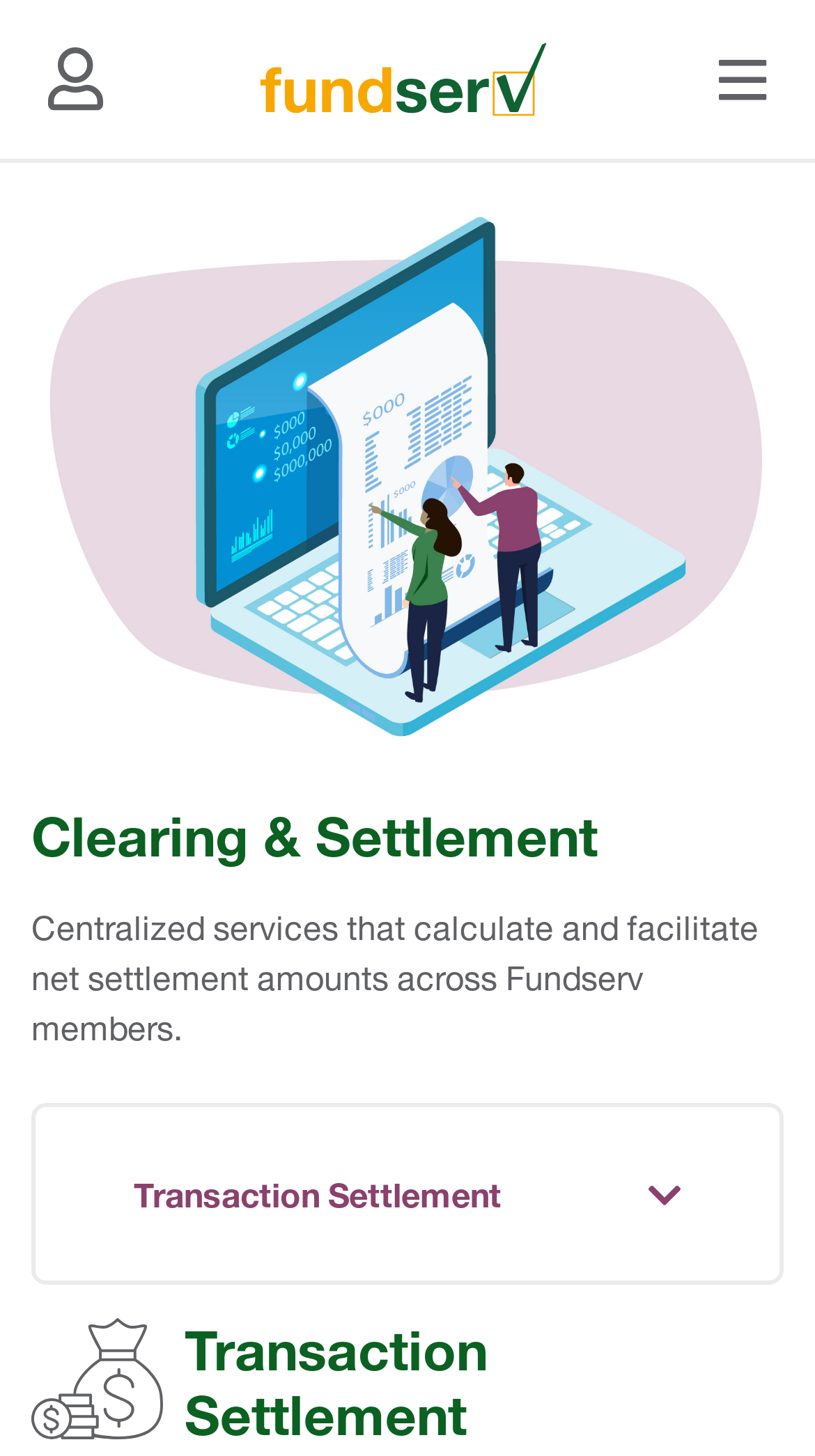Based on the element description: "Ad-Hoc Money Movement", identify the UI element and provide its bounding box coordinates. Use four float numbers between 0 and 1, [left, top, right, bottom].

[0.164, 0.961, 0.836, 0.996]